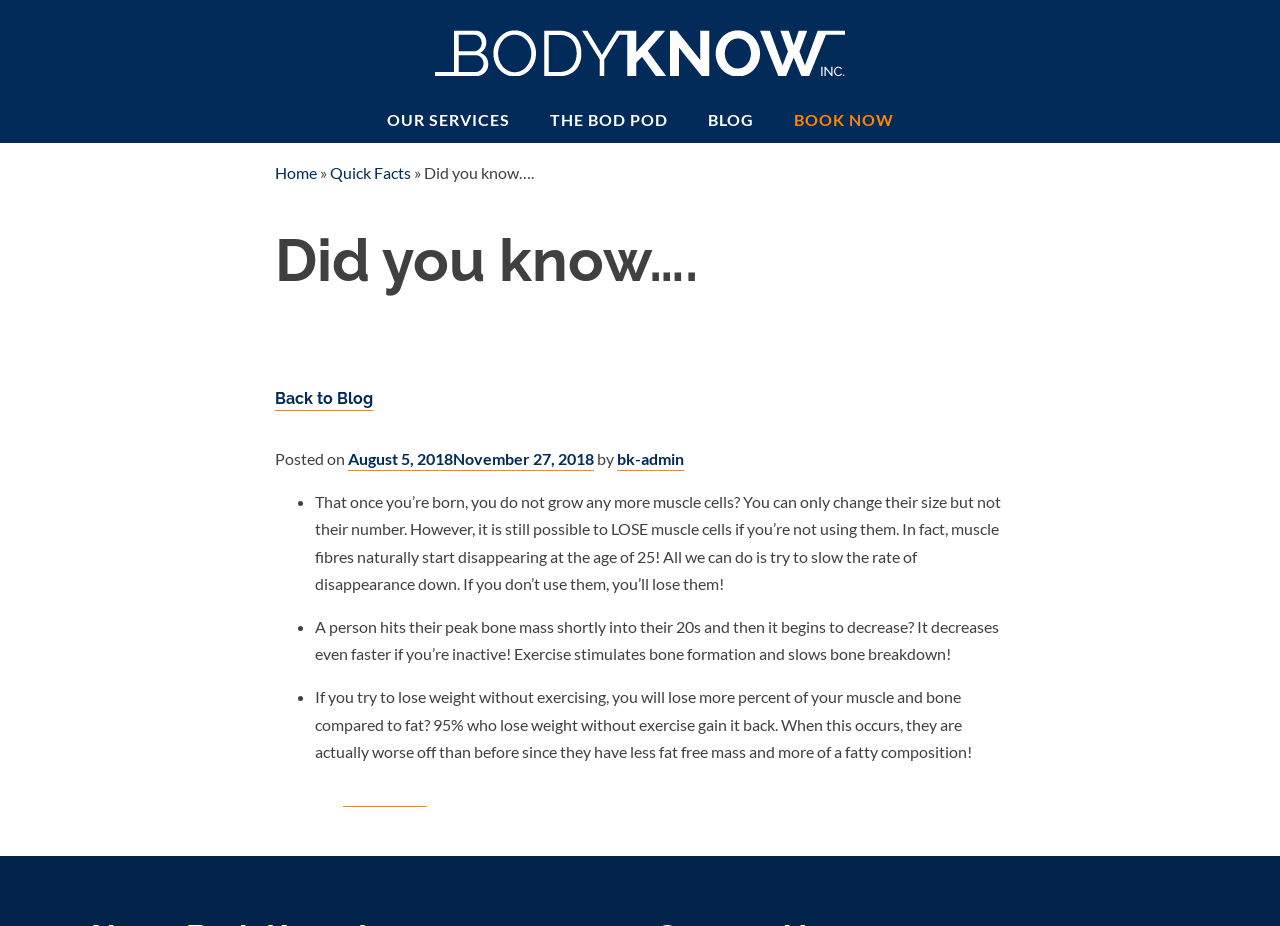Using the element description Cookies, predict the bounding box coordinates for the UI element. Provide the coordinates in (top-left x, top-left y, bottom-right x, bottom-right y) format with values ranging from 0 to 1.

None